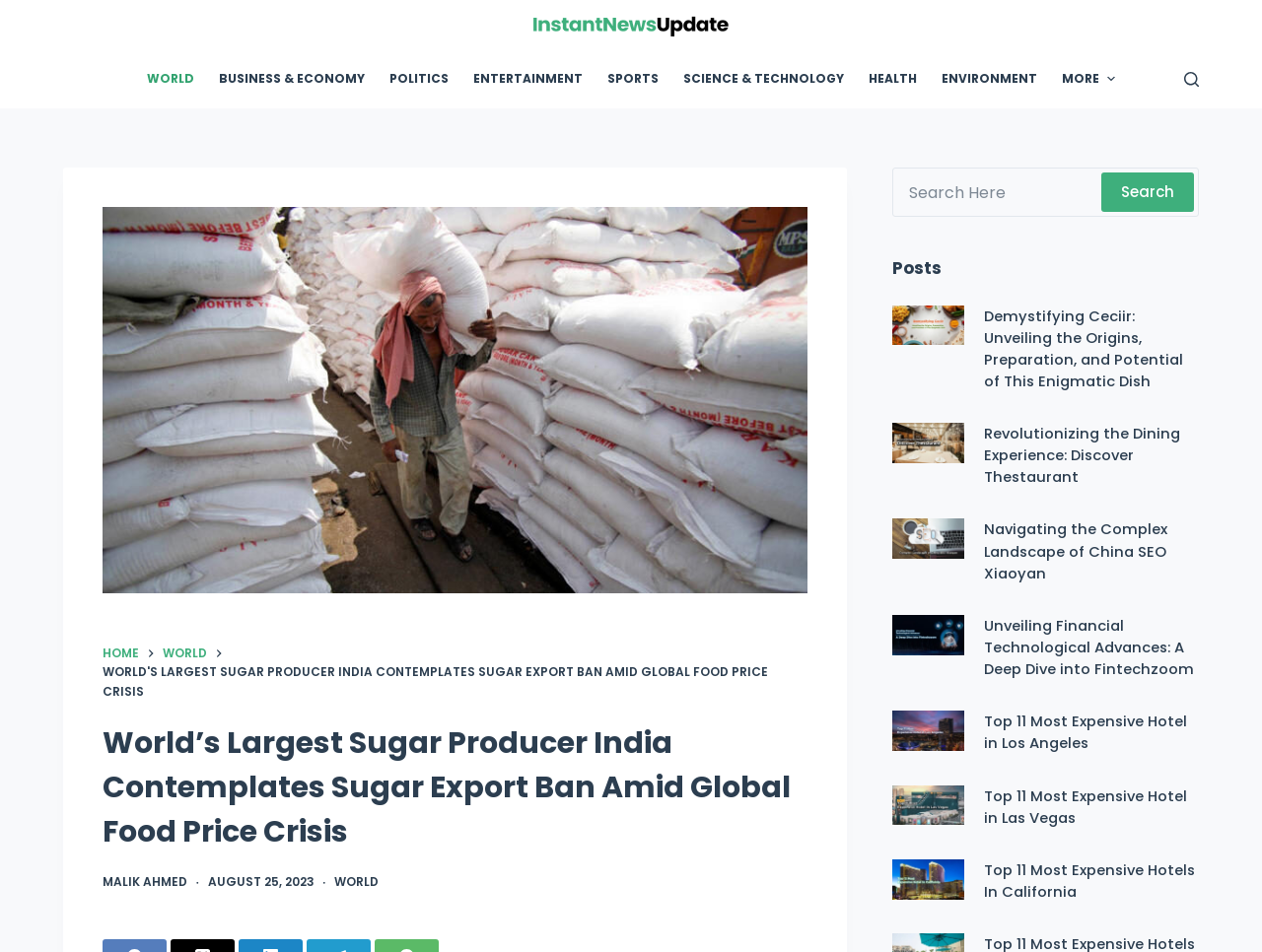Please answer the following question using a single word or phrase: How many articles are displayed on the webpage?

8